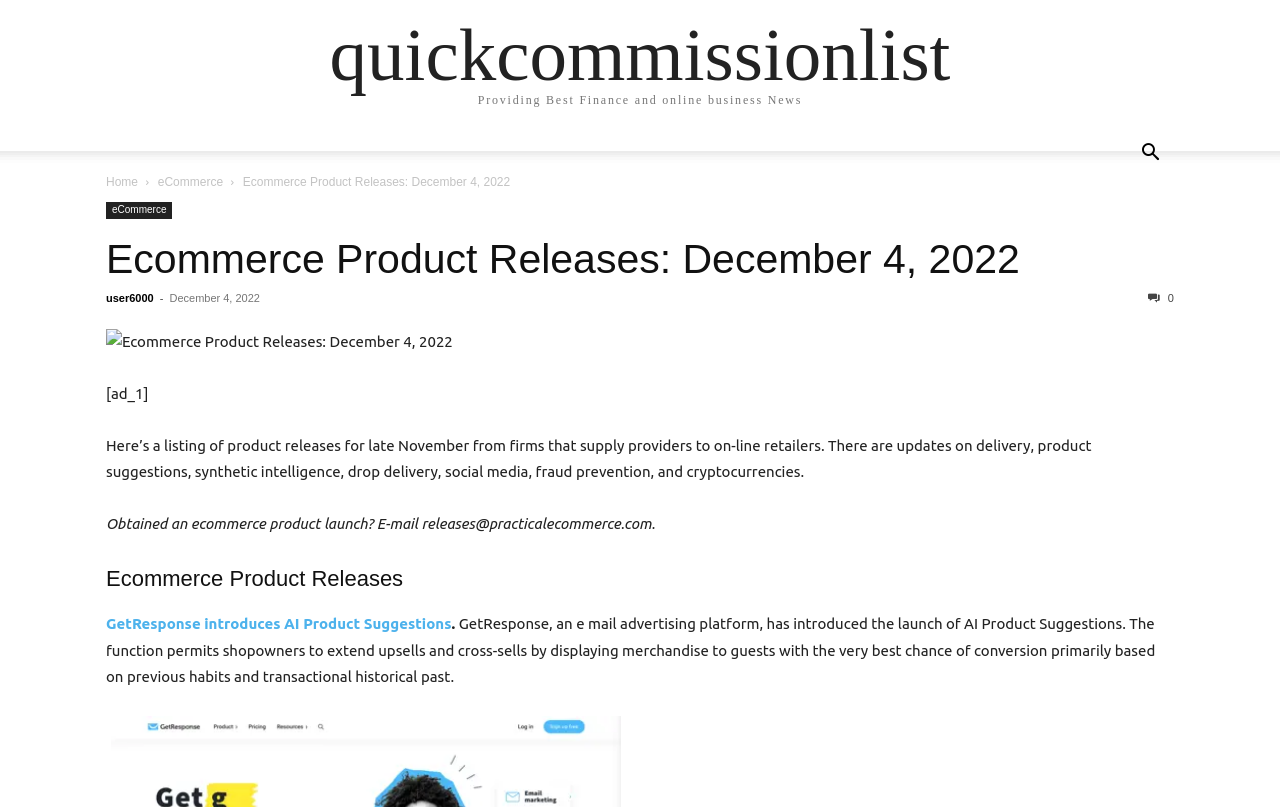Determine the bounding box coordinates of the area to click in order to meet this instruction: "Click the 'eCommerce' link".

[0.123, 0.217, 0.174, 0.234]